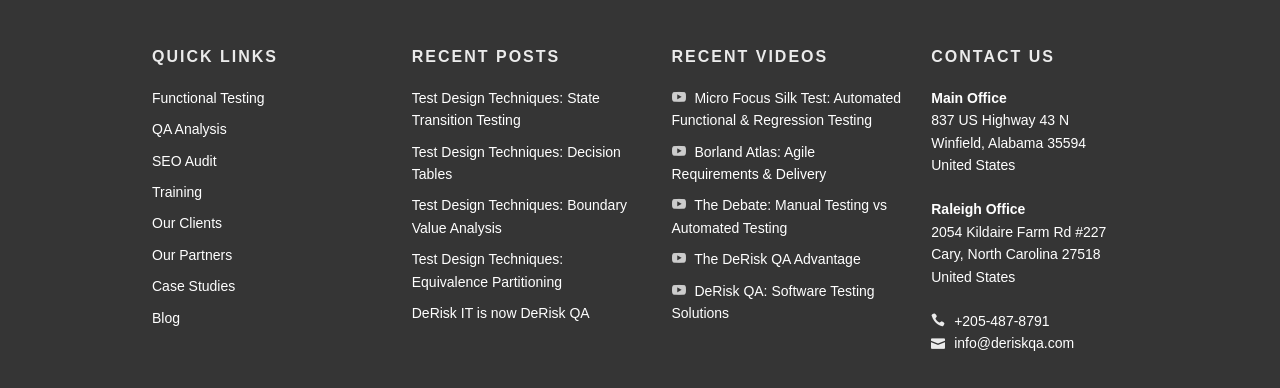What is the email address to contact?
Use the screenshot to answer the question with a single word or phrase.

info@deriskqa.com